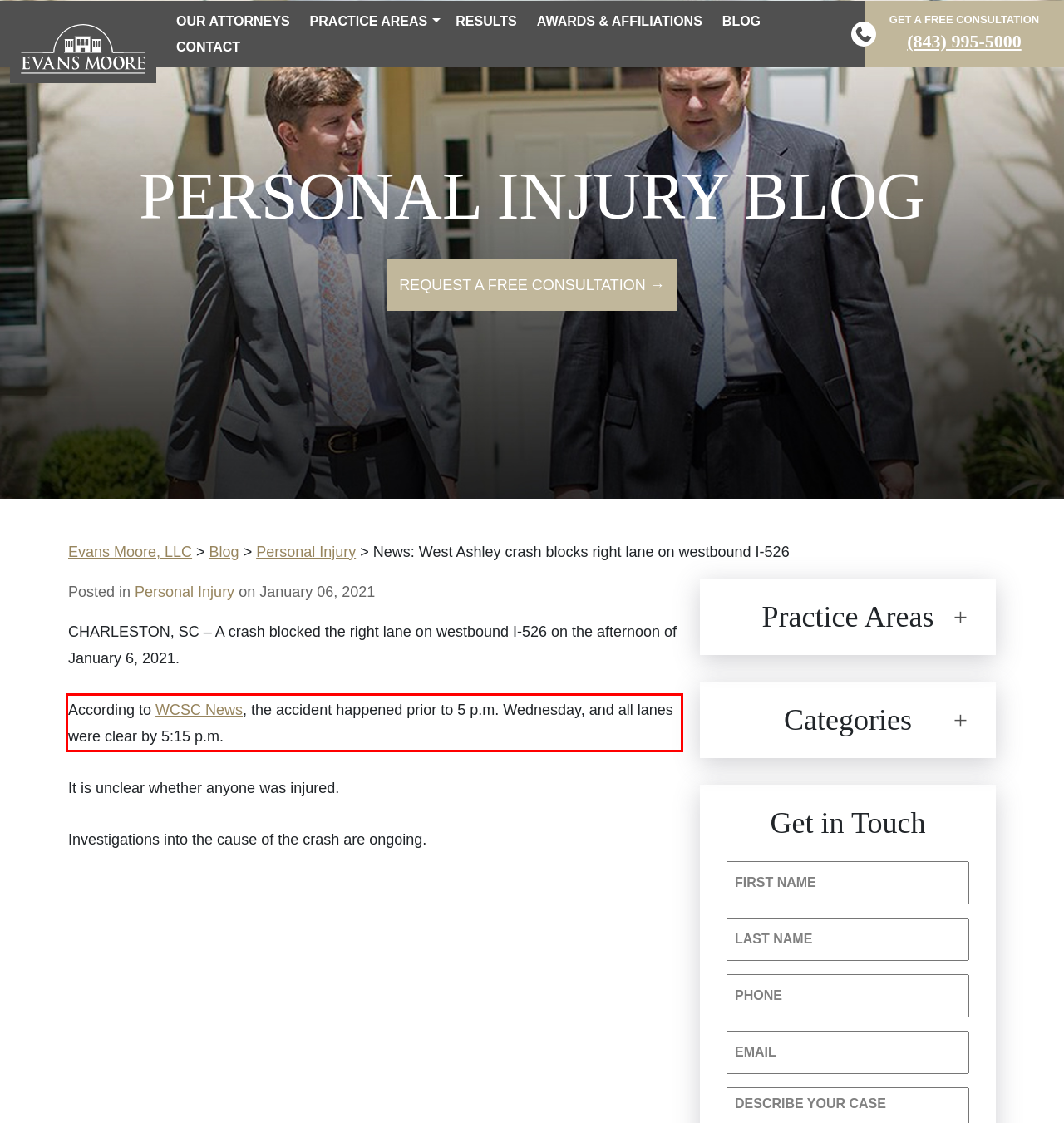The screenshot you have been given contains a UI element surrounded by a red rectangle. Use OCR to read and extract the text inside this red rectangle.

According to WCSC News, the accident happened prior to 5 p.m. Wednesday, and all lanes were clear by 5:15 p.m.